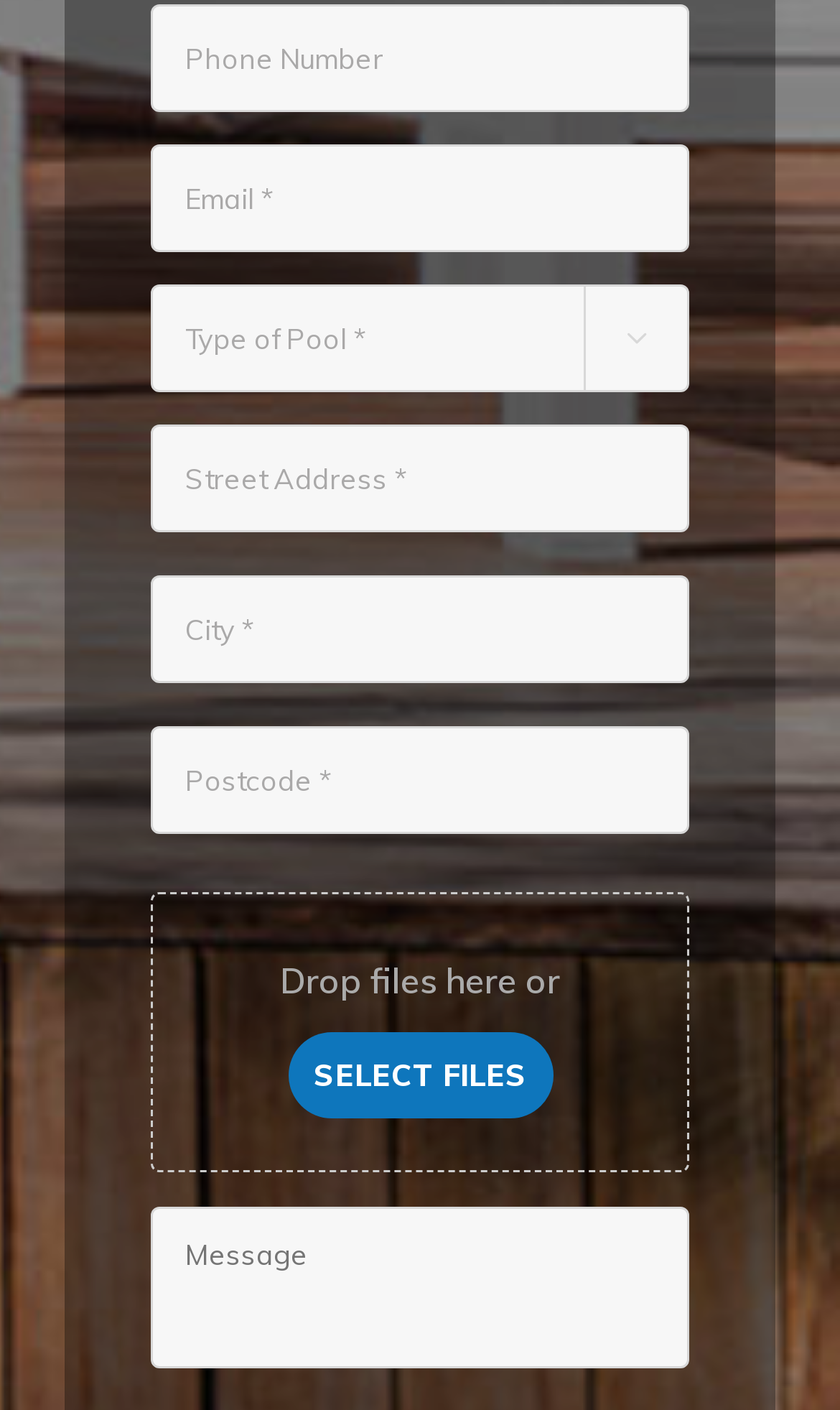Please specify the bounding box coordinates of the region to click in order to perform the following instruction: "Like the post".

None